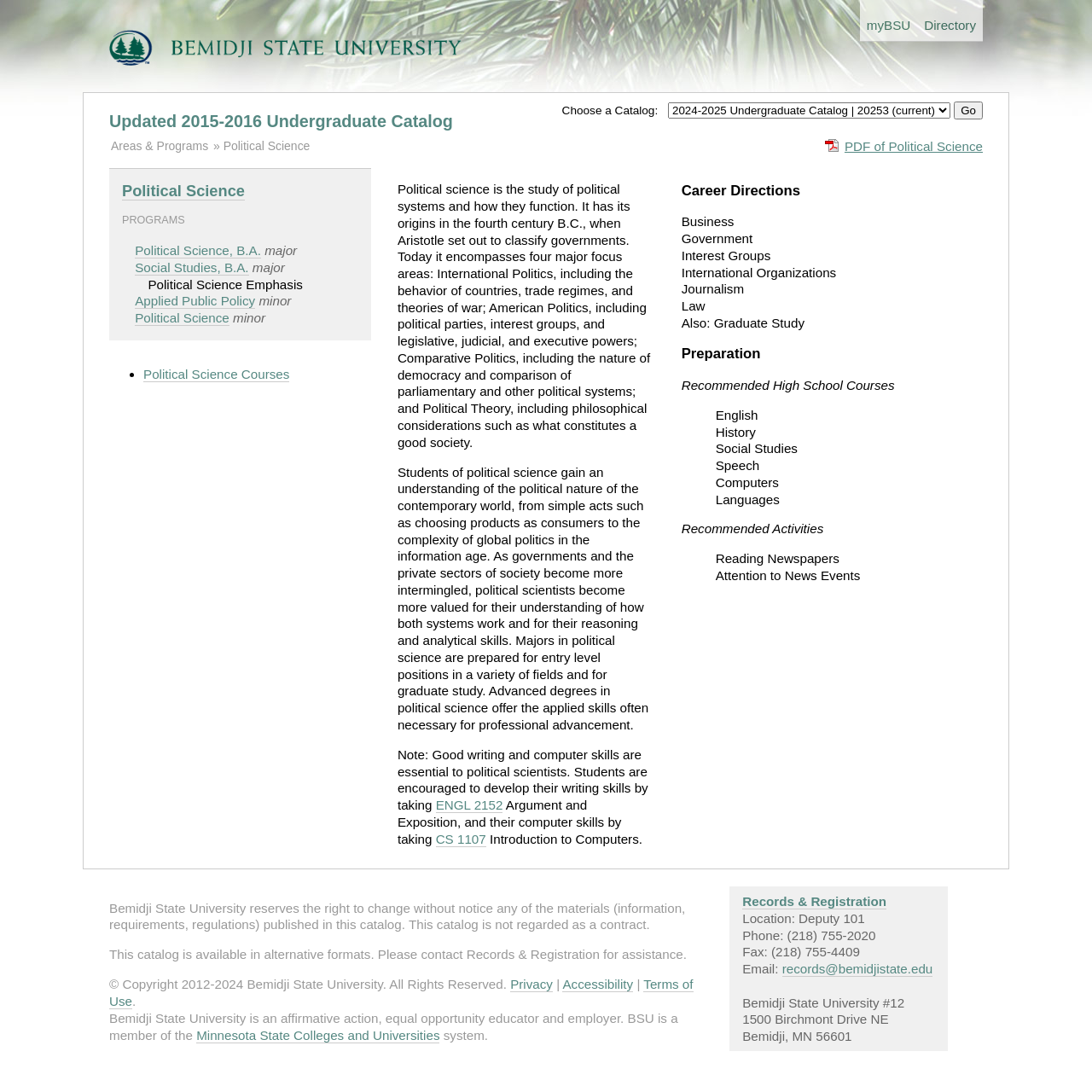Give a succinct answer to this question in a single word or phrase: 
What is the name of the university?

Bemidji State University